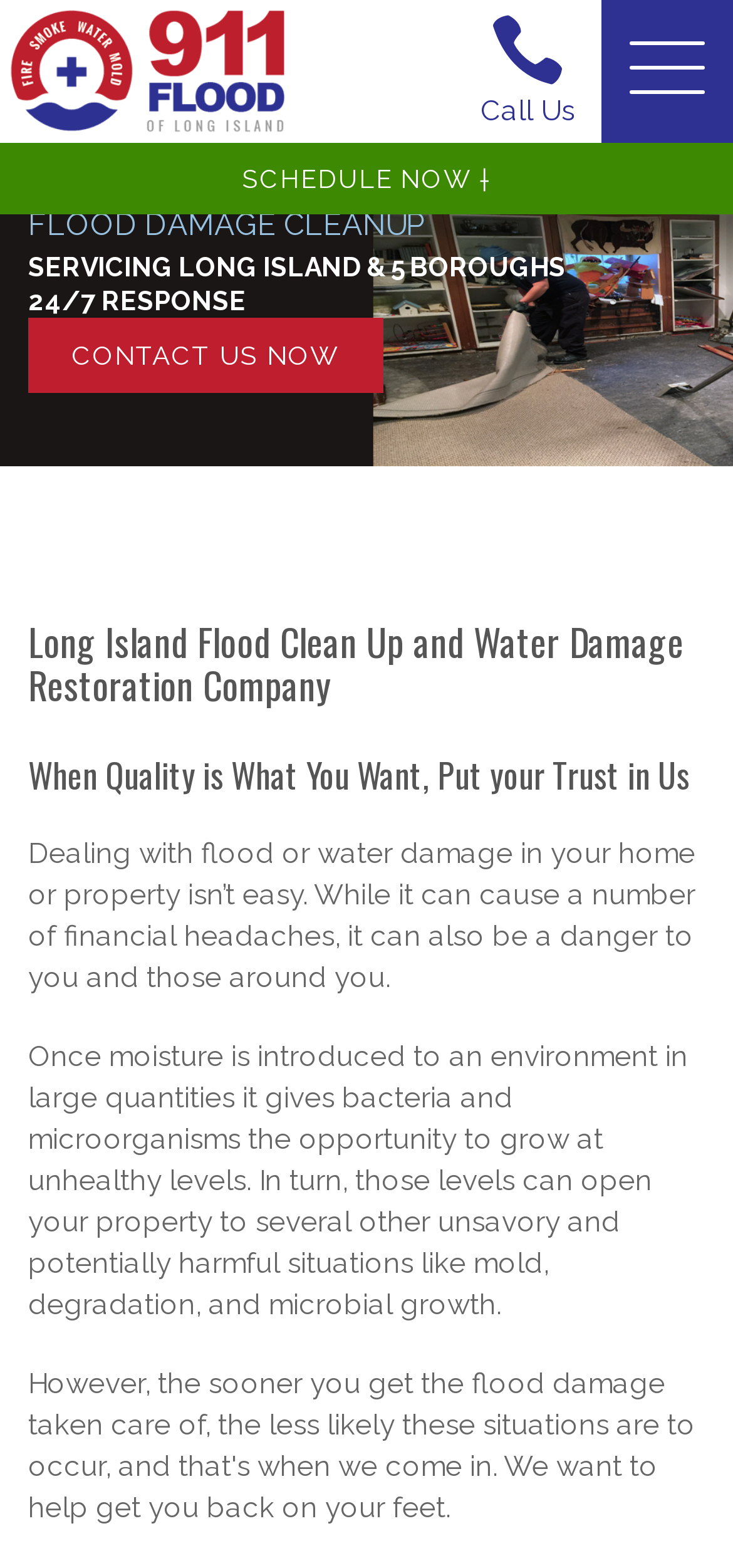What is the area of service for the flood cleanup company? Based on the image, give a response in one word or a short phrase.

Long Island & 5 Boroughs